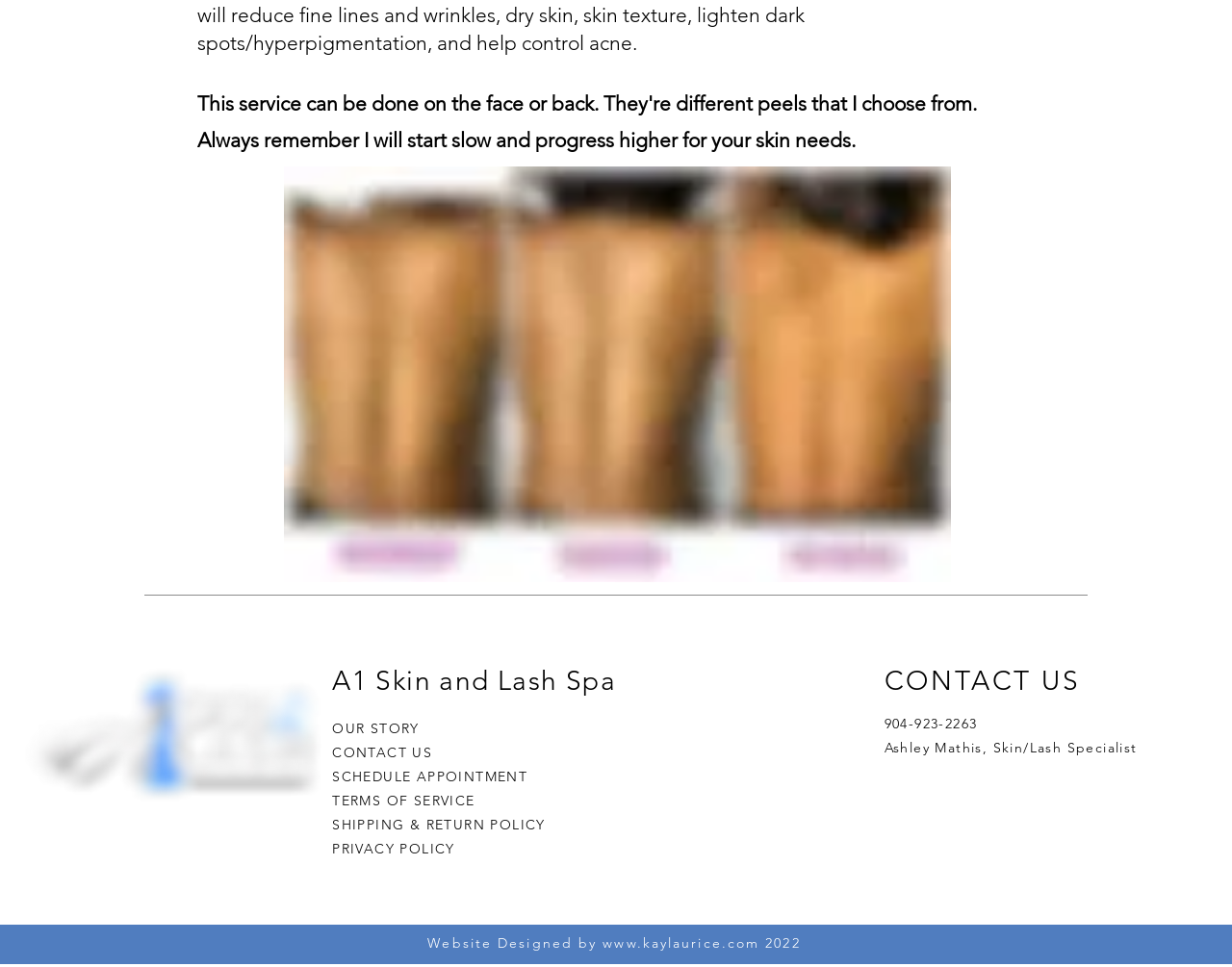Who is the skin and lash specialist?
Look at the image and respond to the question as thoroughly as possible.

The name of the skin and lash specialist can be found in the StaticText element with the text 'Ashley Mathis, Skin/Lash Specialist' located at [0.718, 0.764, 0.923, 0.782]